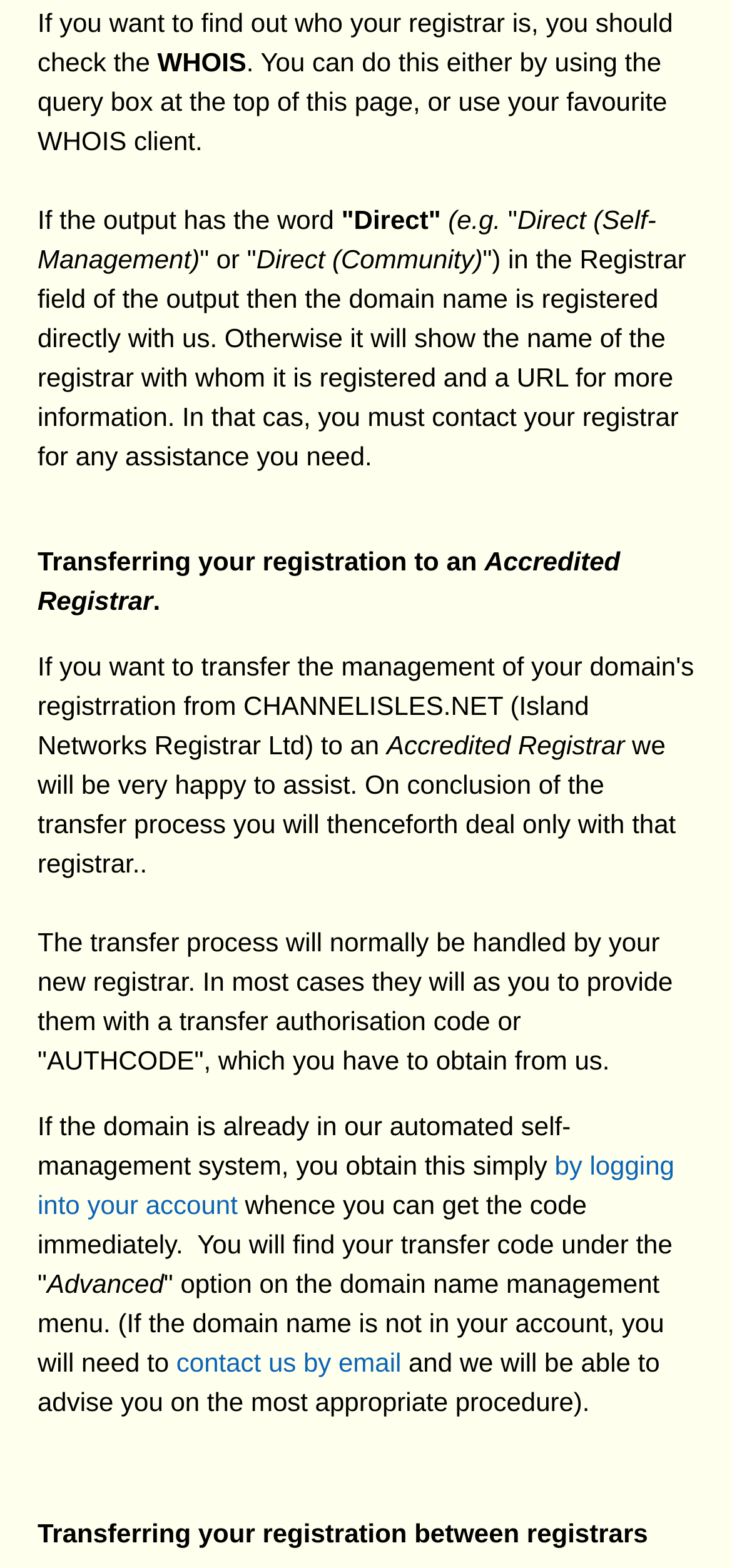What is the purpose of transferring registration to an Accredited Registrar?
Offer a detailed and exhaustive answer to the question.

According to the webpage, transferring the registration to an Accredited Registrar means that the domain owner will thenceforth deal only with the new registrar, as stated in the transfer process description.